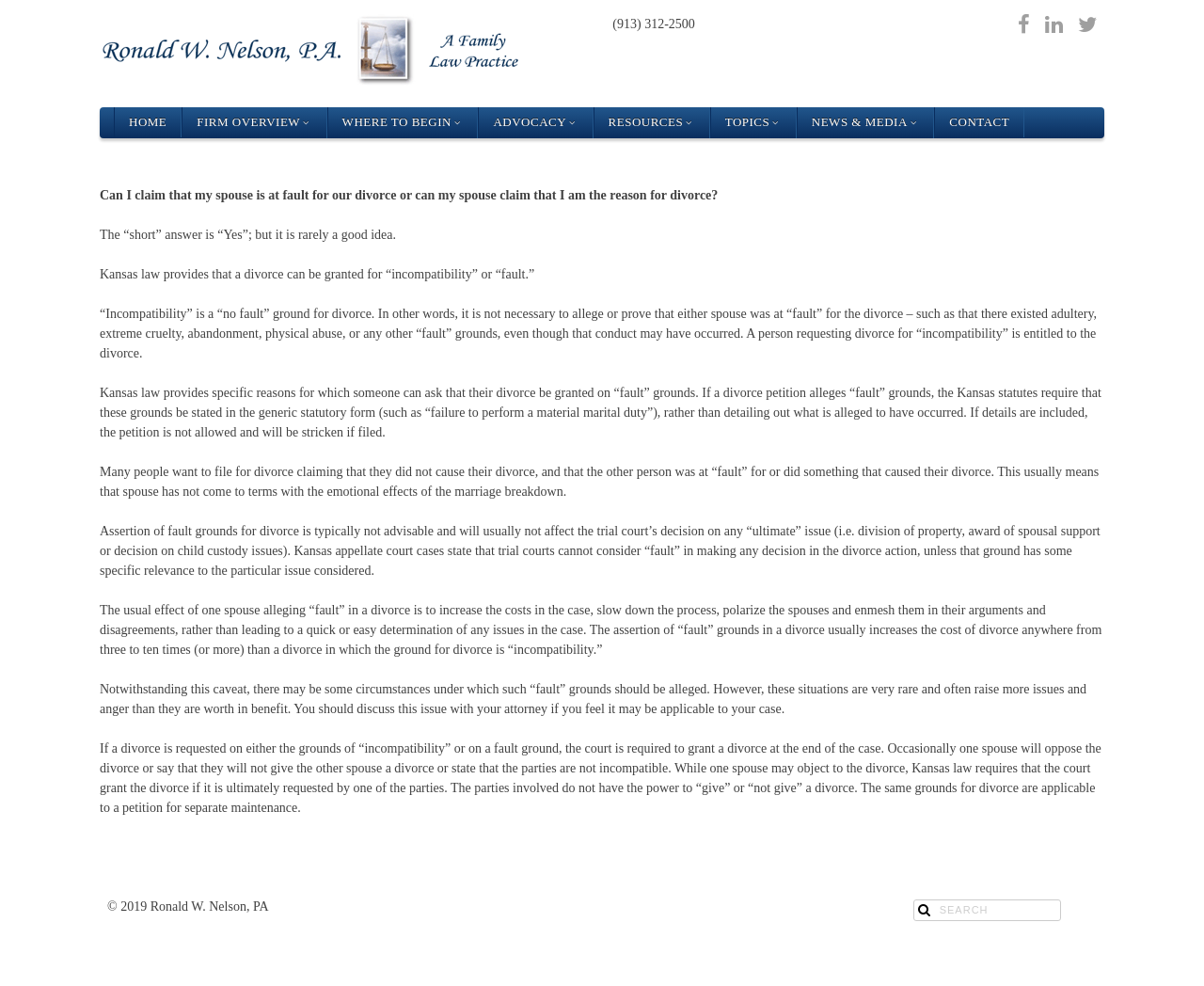Pinpoint the bounding box coordinates of the clickable element needed to complete the instruction: "Search for a topic". The coordinates should be provided as four float numbers between 0 and 1: [left, top, right, bottom].

[0.758, 0.912, 0.881, 0.934]